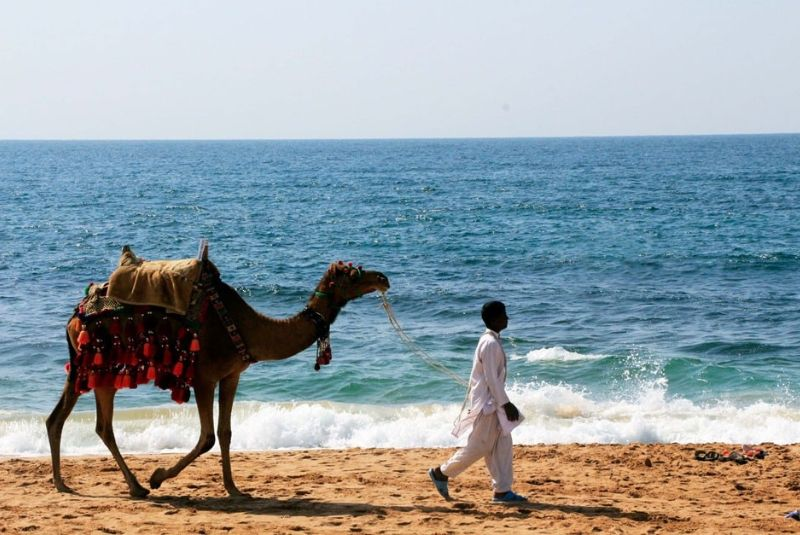Can you give a comprehensive explanation to the question given the content of the image?
What is the camel adorned with?

The caption describes the camel as 'adorned with colorful decorations', which suggests that the camel has been decorated with vibrant and colorful items.